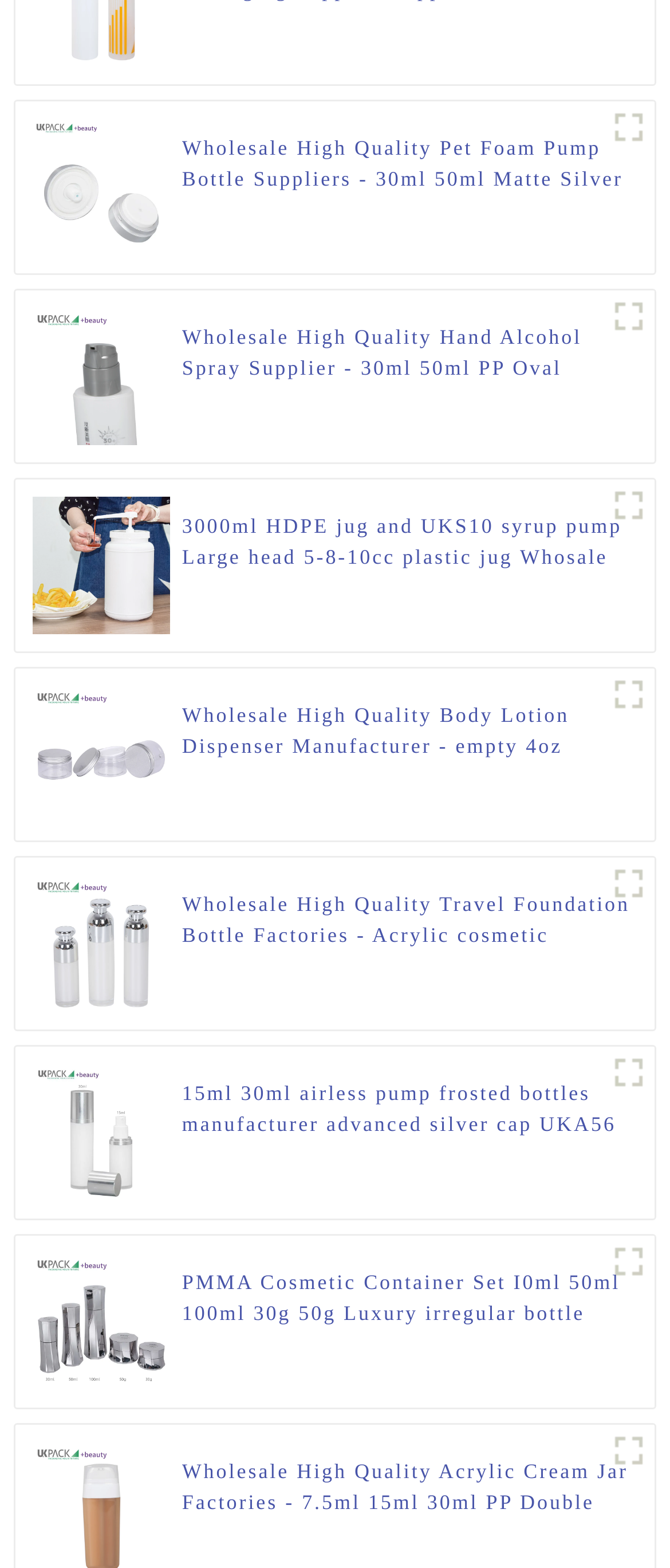Please identify the bounding box coordinates of the element on the webpage that should be clicked to follow this instruction: "Explore 3000ml HDPE jug and UKS10 syrup pump Large head 5-8-10cc plastic jug Whosale". The bounding box coordinates should be given as four float numbers between 0 and 1, formatted as [left, top, right, bottom].

[0.048, 0.352, 0.254, 0.367]